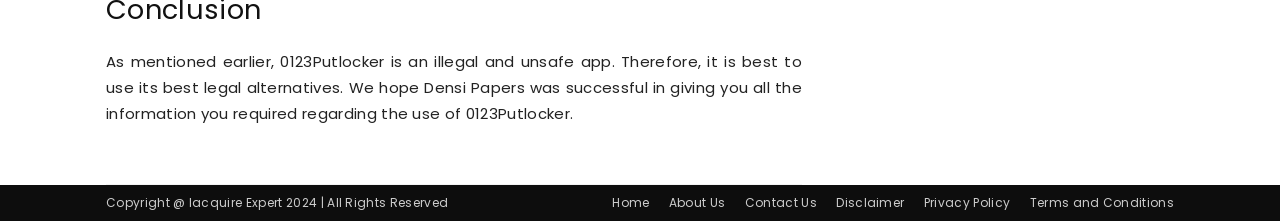What is the position of the 'Contact Us' link on the webpage?
Using the details from the image, give an elaborate explanation to answer the question.

The 'Contact Us' link is positioned in the middle-right section of the footer, as indicated by its bounding box coordinates [0.582, 0.88, 0.638, 0.961], which suggests that it is located vertically at the bottom and horizontally in the middle-right region of the webpage.